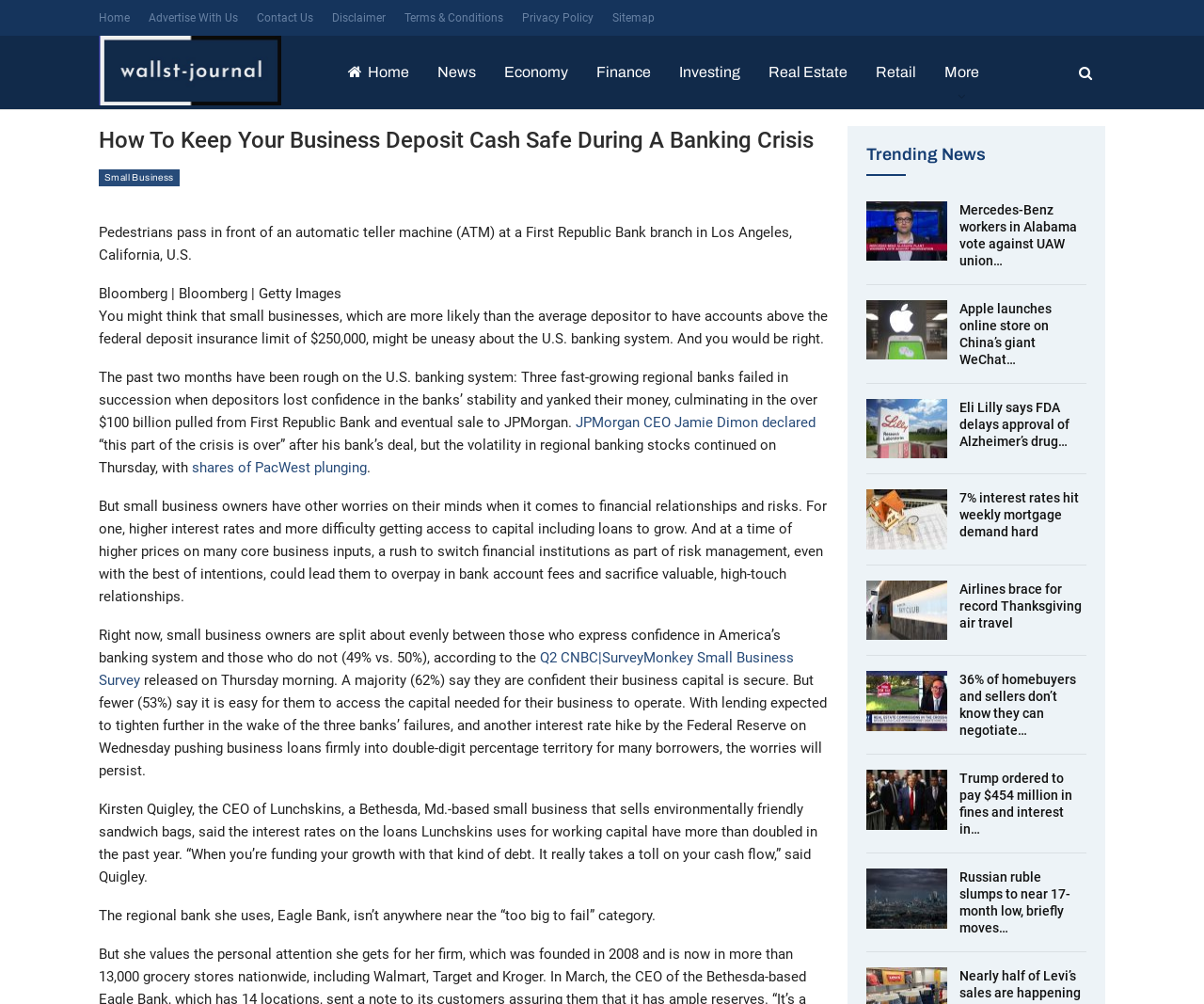Please identify the bounding box coordinates for the region that you need to click to follow this instruction: "Visit the 'Small Business' section".

[0.082, 0.168, 0.149, 0.185]